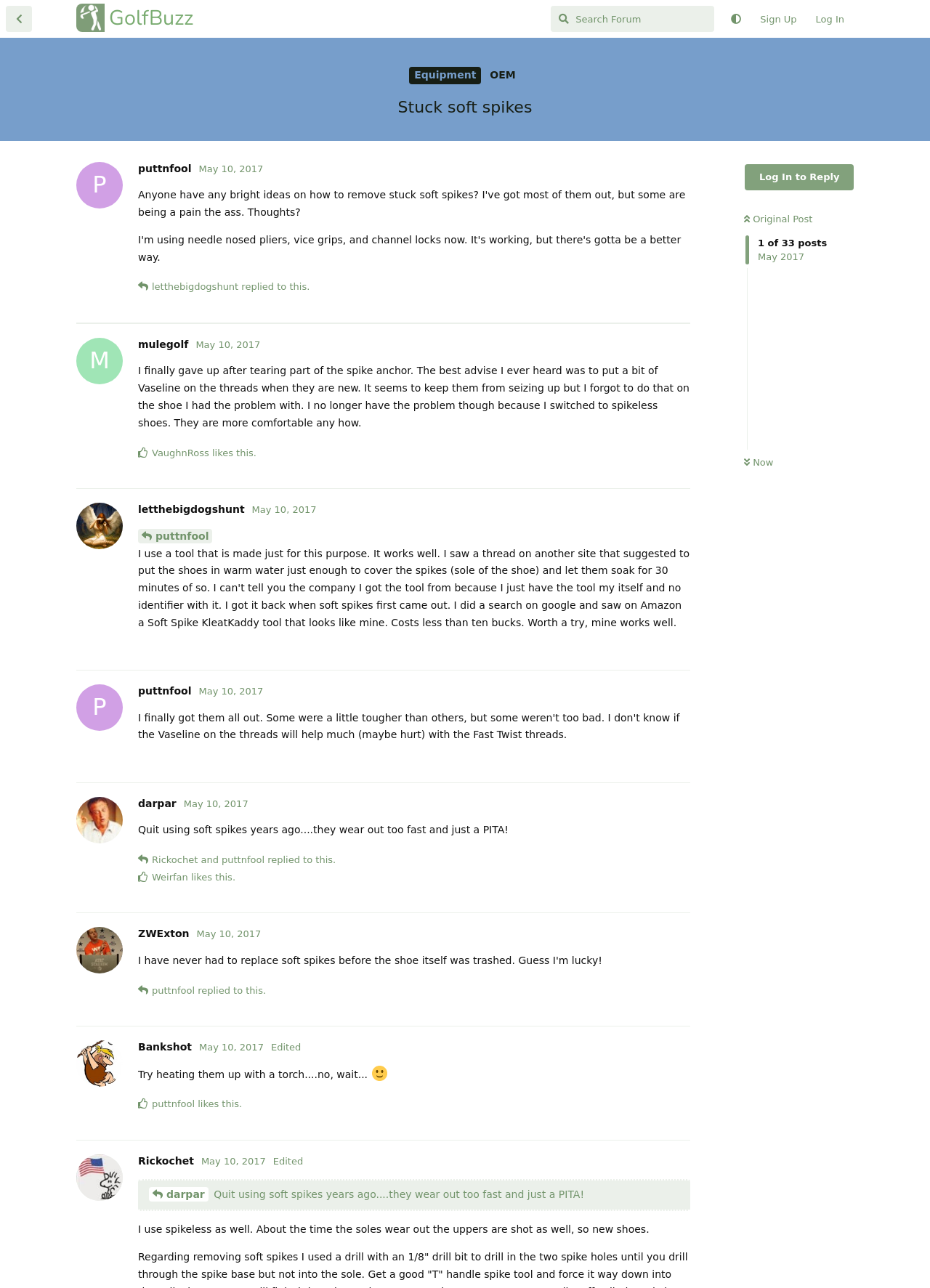Indicate the bounding box coordinates of the clickable region to achieve the following instruction: "Explore products."

None